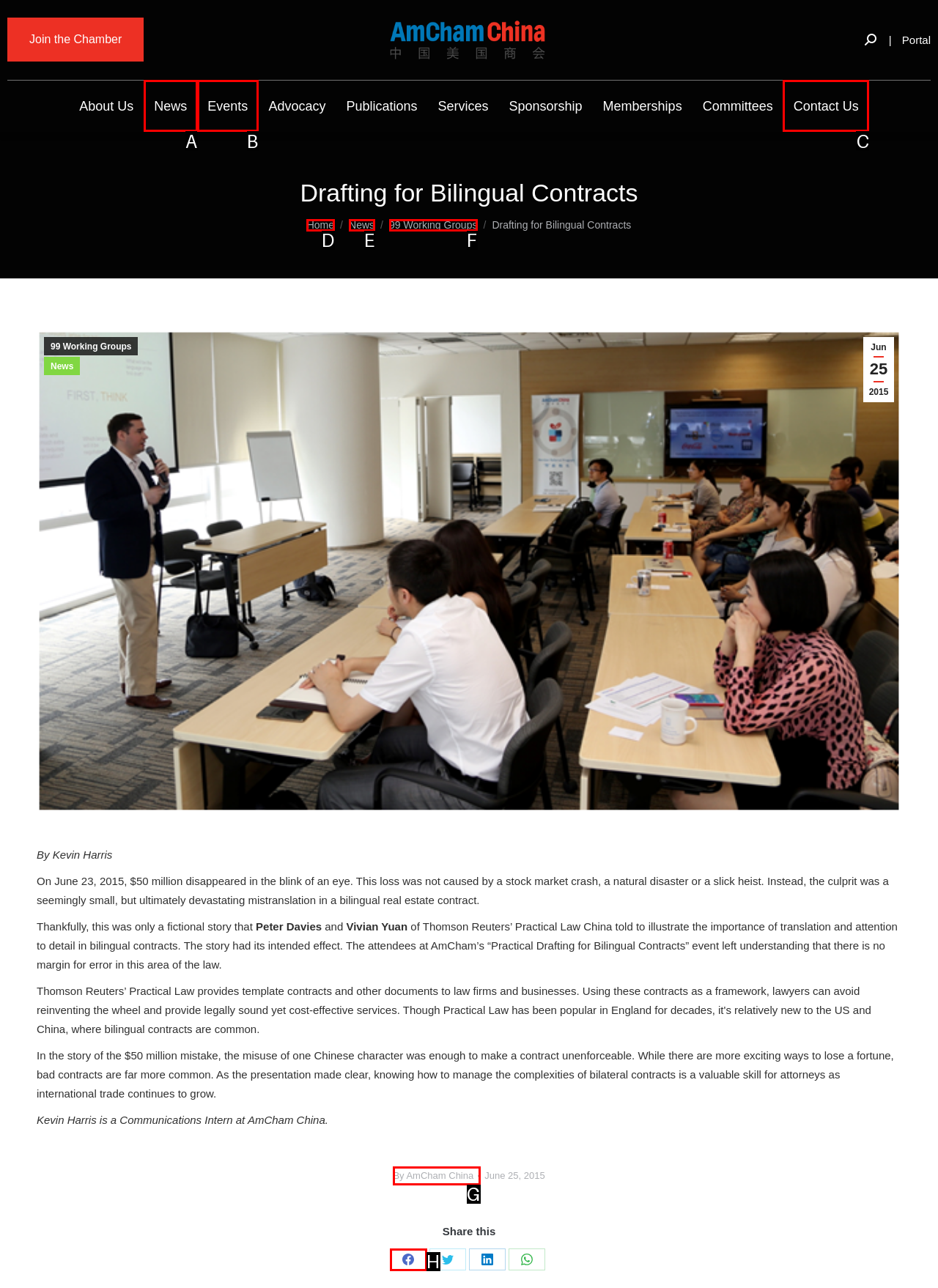Which HTML element matches the description: Contact Us the best? Answer directly with the letter of the chosen option.

C